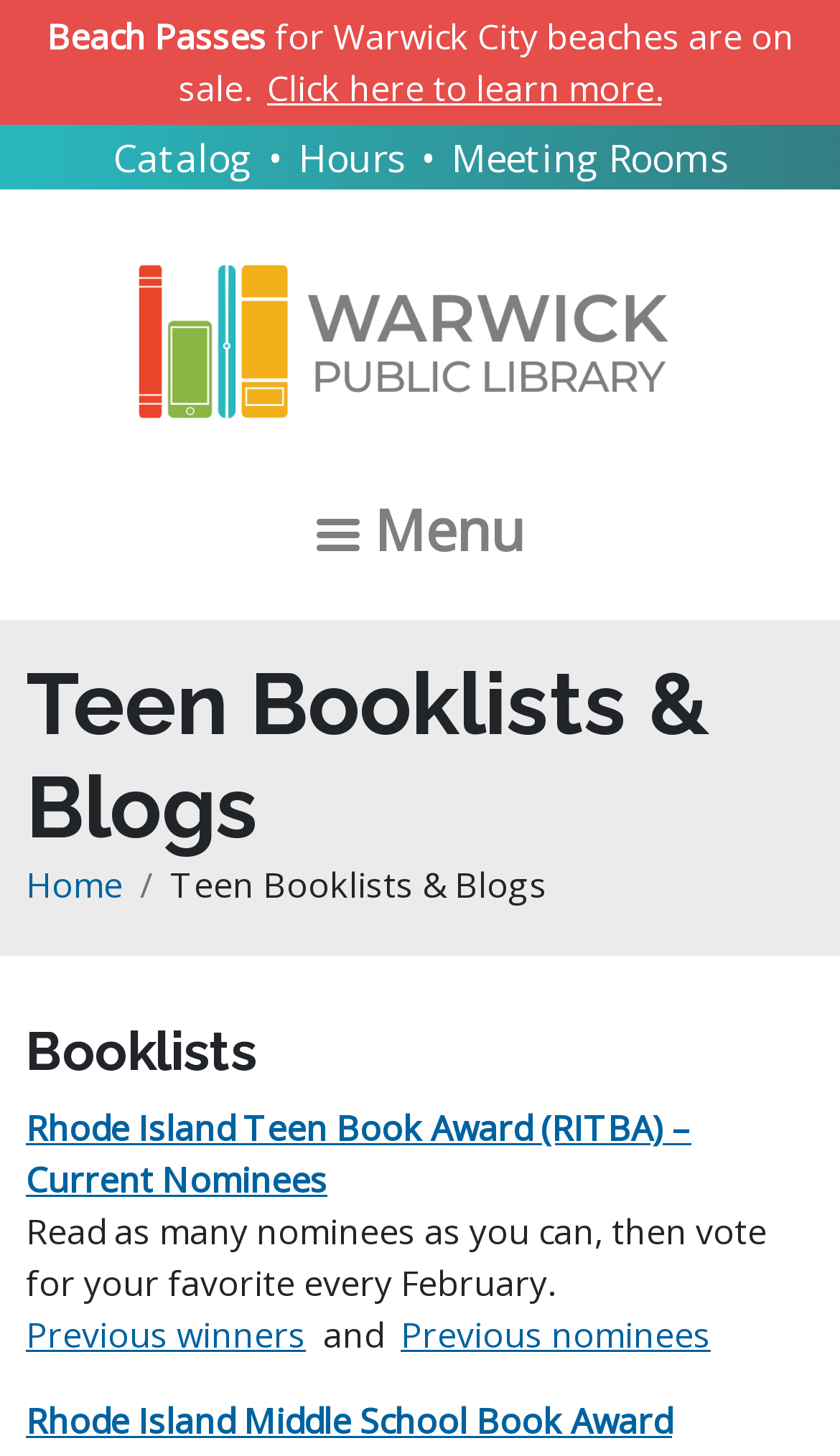Kindly determine the bounding box coordinates of the area that needs to be clicked to fulfill this instruction: "Learn more about beach passes".

[0.318, 0.044, 0.787, 0.077]